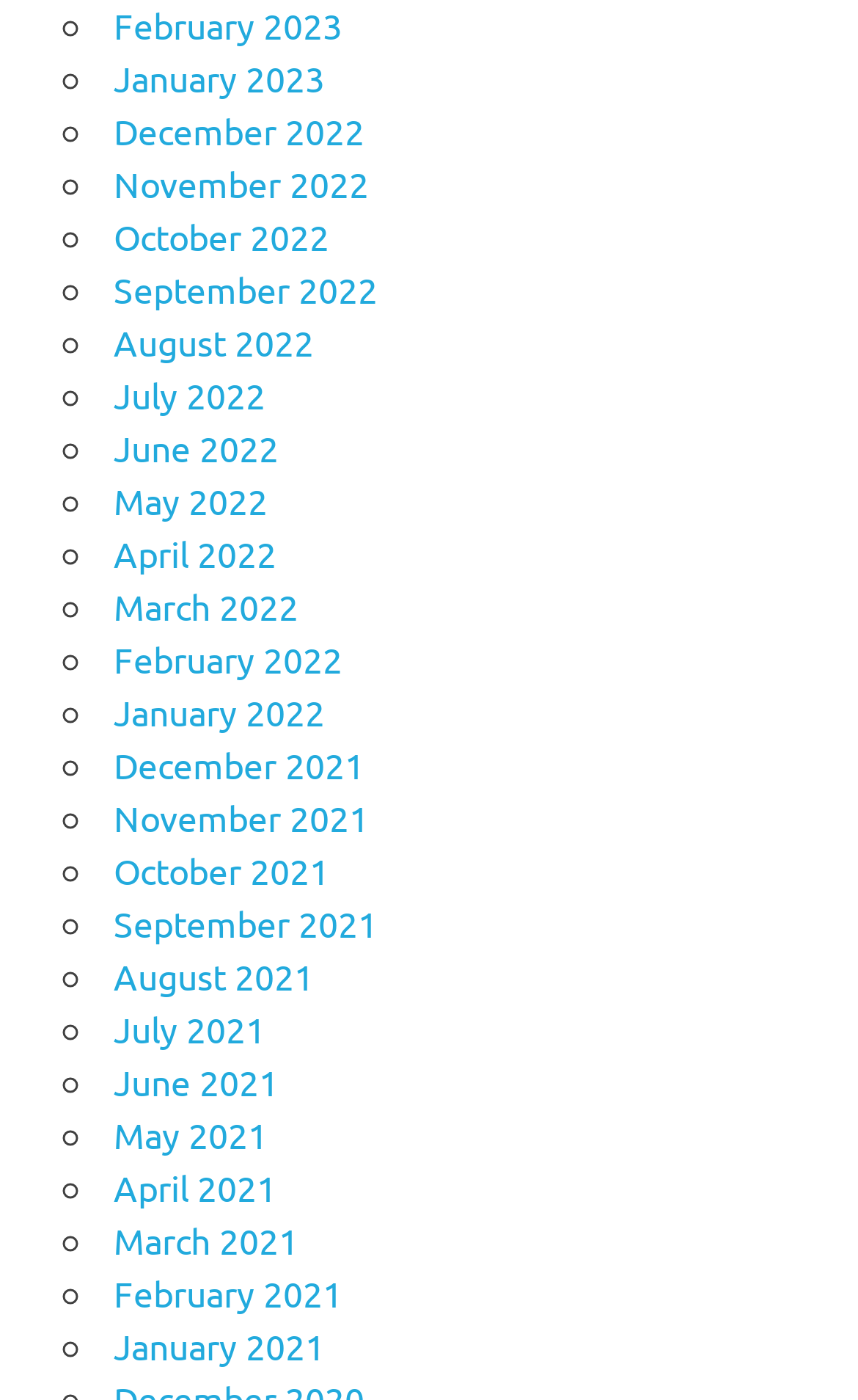Pinpoint the bounding box coordinates of the area that must be clicked to complete this instruction: "Explore Metsec".

None